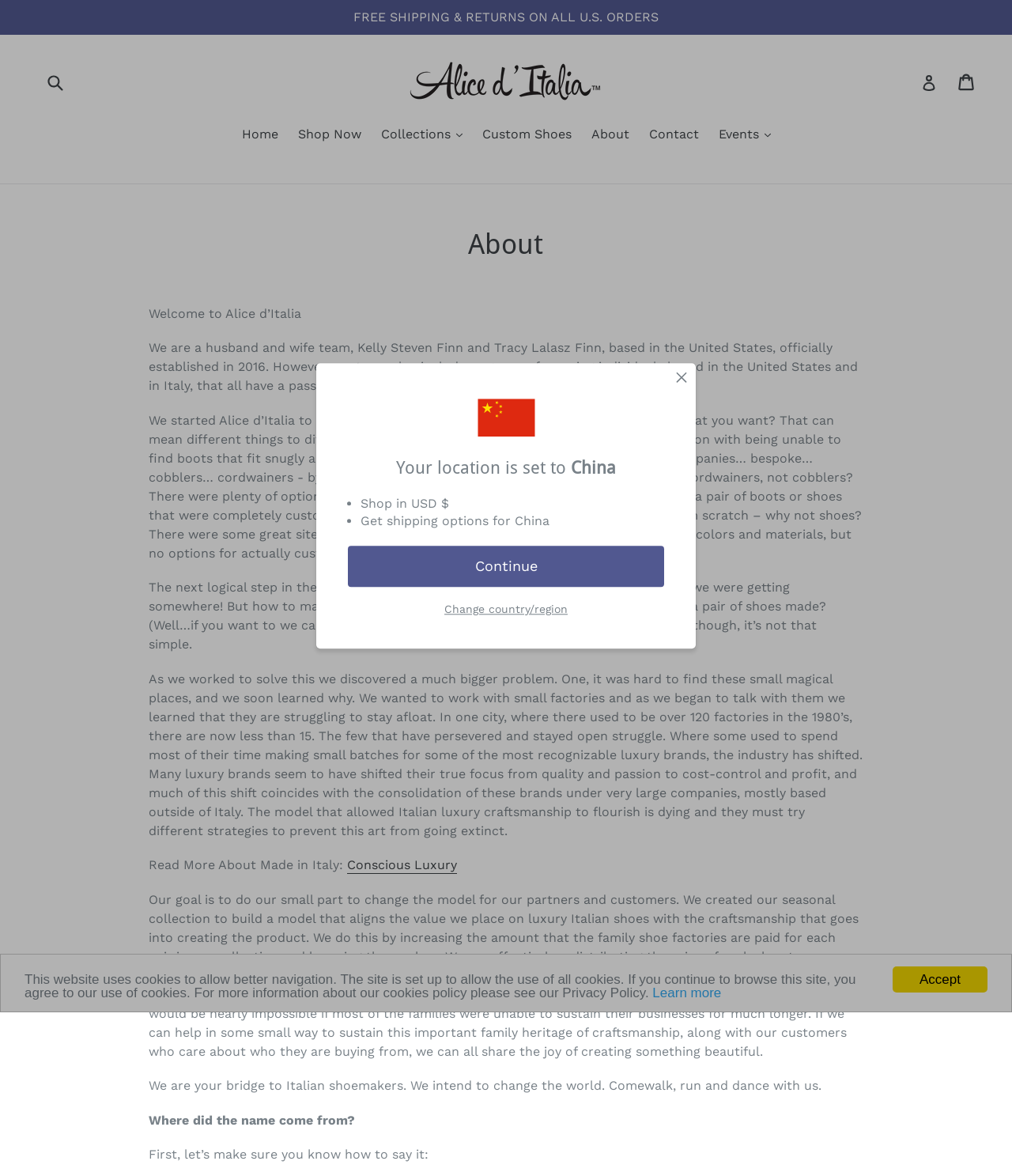What is the name of the company?
Look at the image and respond with a one-word or short phrase answer.

Alice d'Italia